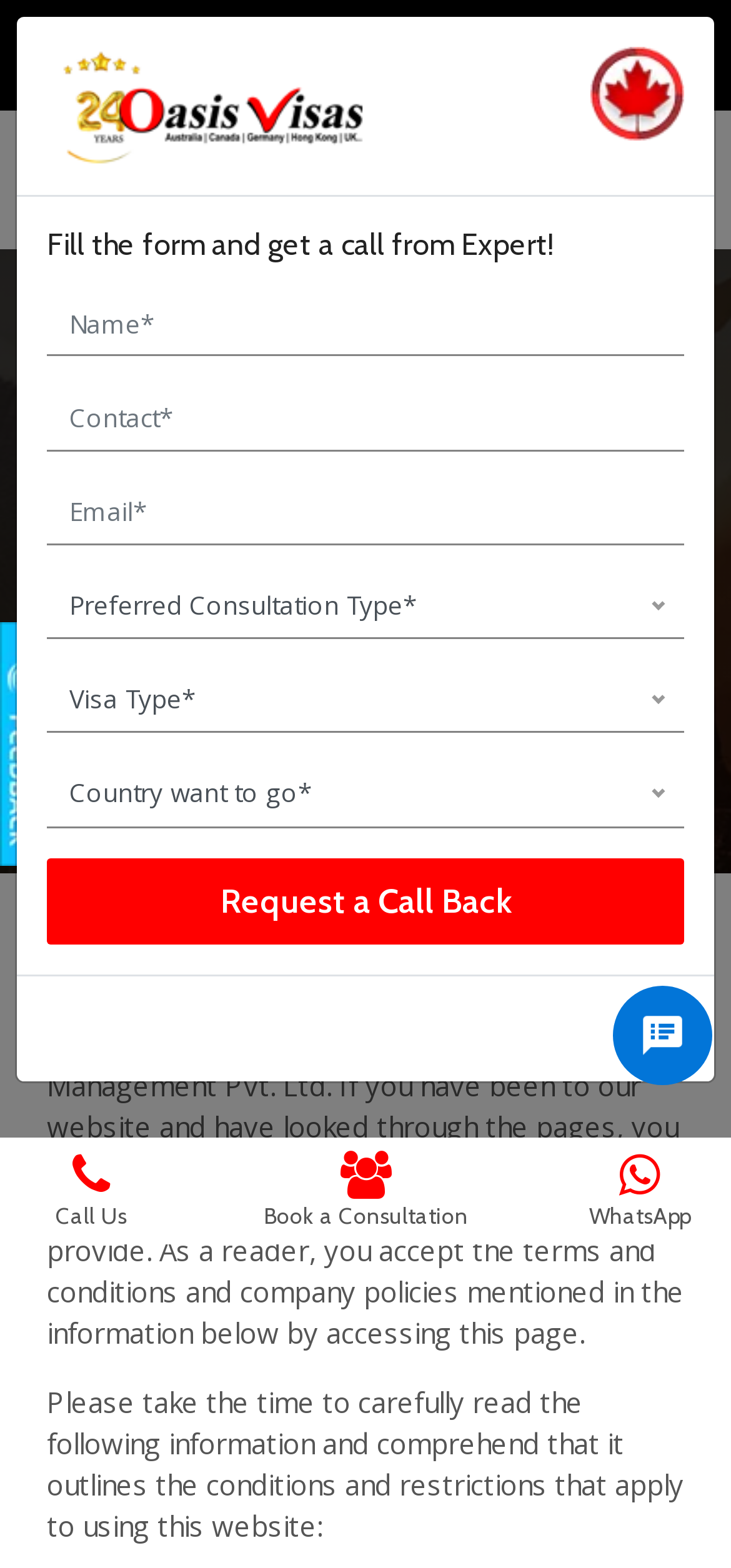Generate a thorough caption that explains the contents of the webpage.

The webpage is the website of Oasis Resource Management Pvt. Ltd., a company that provides services related to visa consultation and immigration. At the top of the page, there is a heading with the company's name, accompanied by an image of the company's logo. Below the heading, there is a form that allows users to fill in their information and request a call back from an expert. The form consists of several text boxes for entering name, contact information, and email, as well as dropdown menus for selecting preferred consultation type, visa type, and country of interest.

To the right of the form, there is a button labeled "Request a Call Back" and another button labeled "Close". Above the form, there is a navigation breadcrumb that shows the current page as "Terms and Conditions" and provides a link back to the "Home" page.

On the top-right corner of the page, there is a "Leave a message" button with a round button icon. Below the form, there is a section with the title "Terms And Conditions" that contains a lengthy paragraph of text describing the terms and conditions of using the website. The text is followed by another paragraph that outlines the conditions and restrictions that apply to using the website.

At the bottom of the page, there are three links: "Call Us", "Book a Consultation", and "WhatsApp", each with a corresponding icon. There are also several social media links at the top of the page, represented by icons.